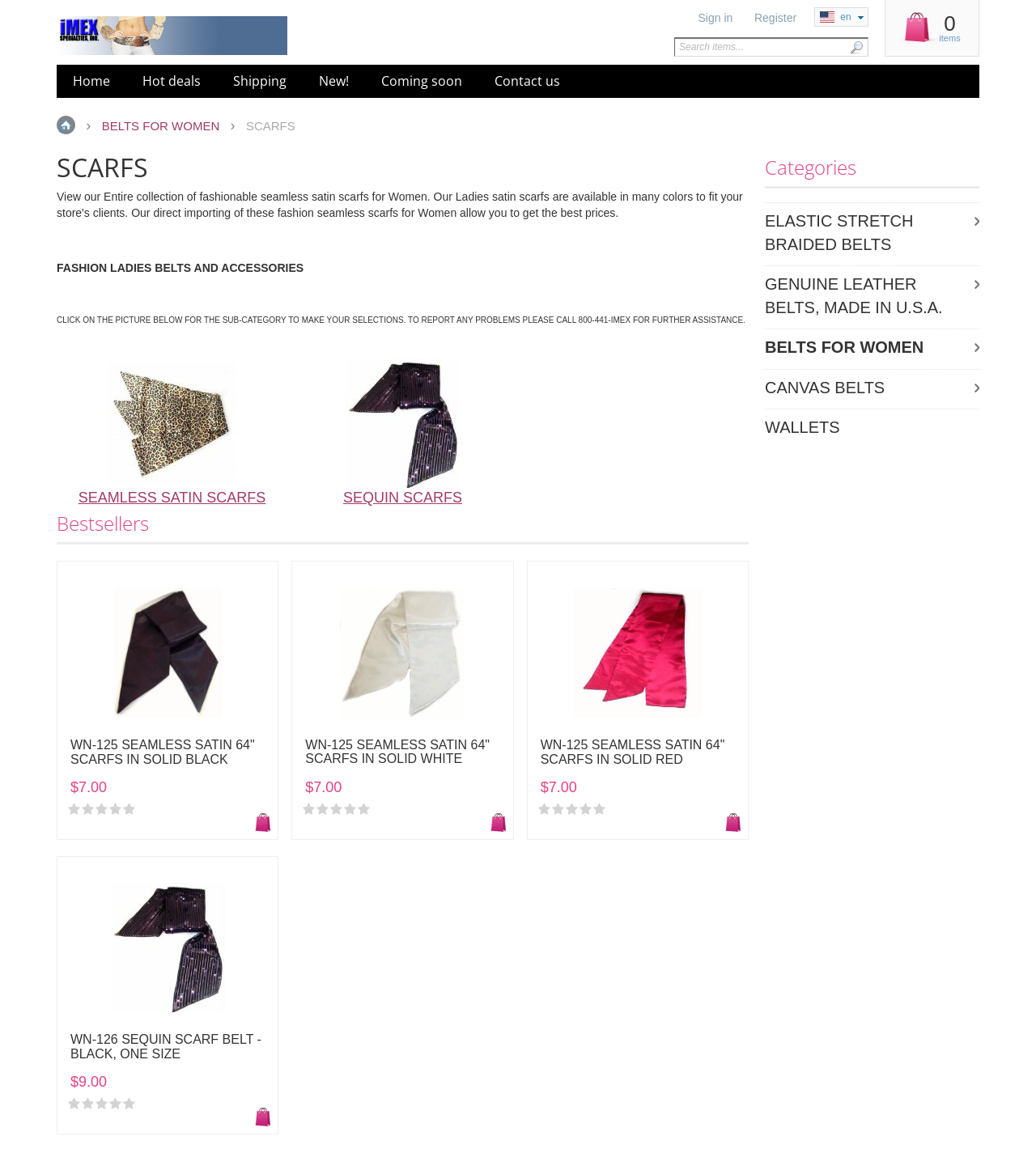Answer the question briefly using a single word or phrase: 
What is the name of the company?

IMEX Specialties, inc.